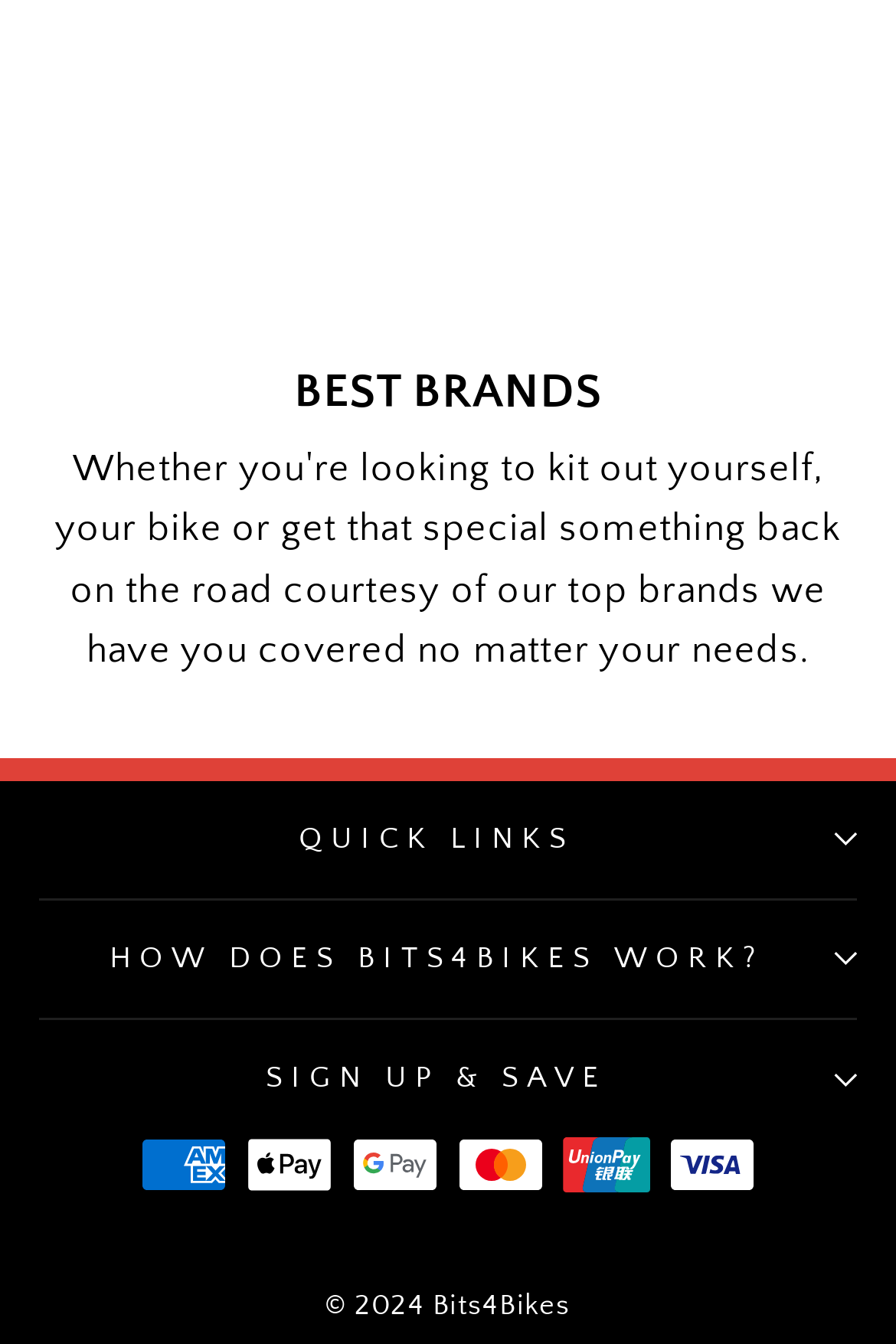Give a succinct answer to this question in a single word or phrase: 
Is there a 'Sign Up & Save' button?

Yes